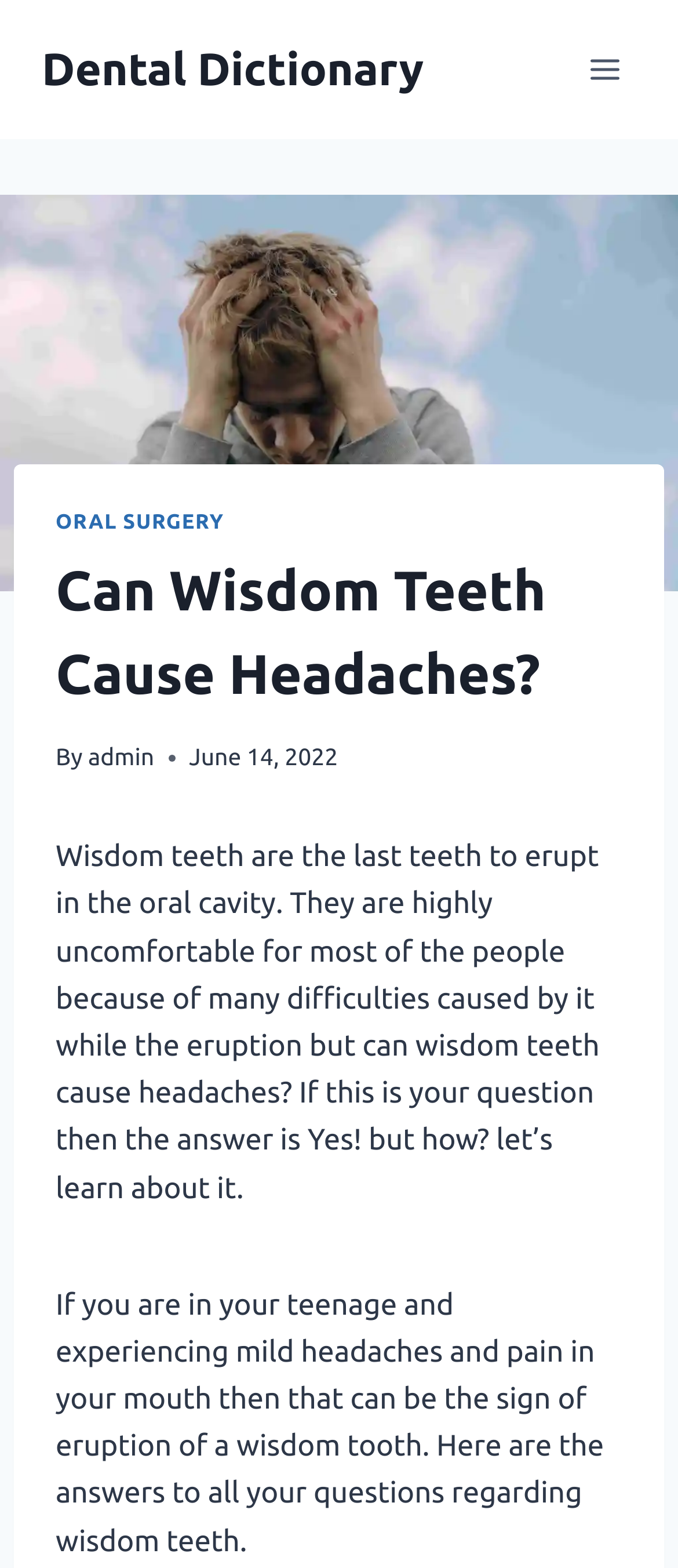Extract the bounding box of the UI element described as: "Dental Dictionary".

[0.062, 0.027, 0.625, 0.062]